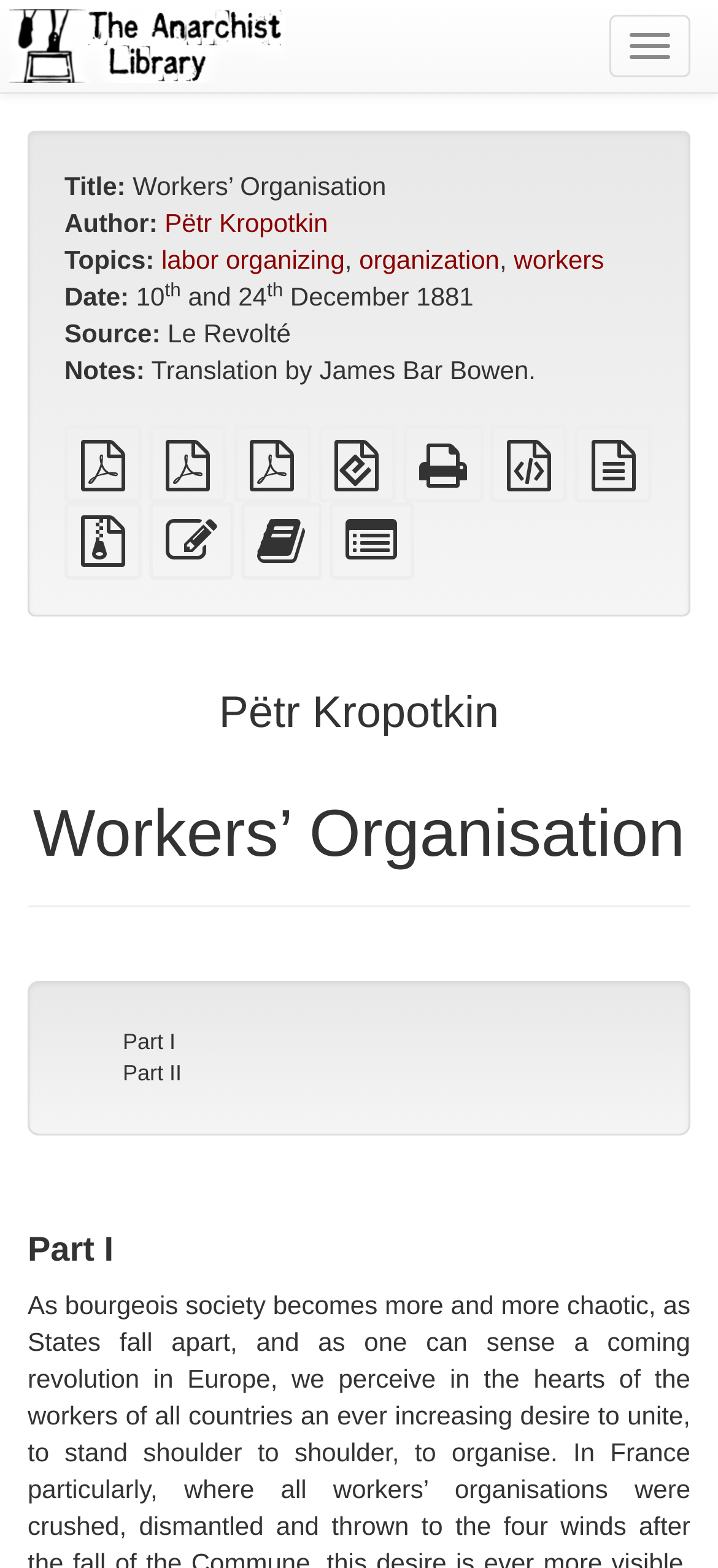Use a single word or phrase to answer the question: What is the source of the text?

Le Revolté